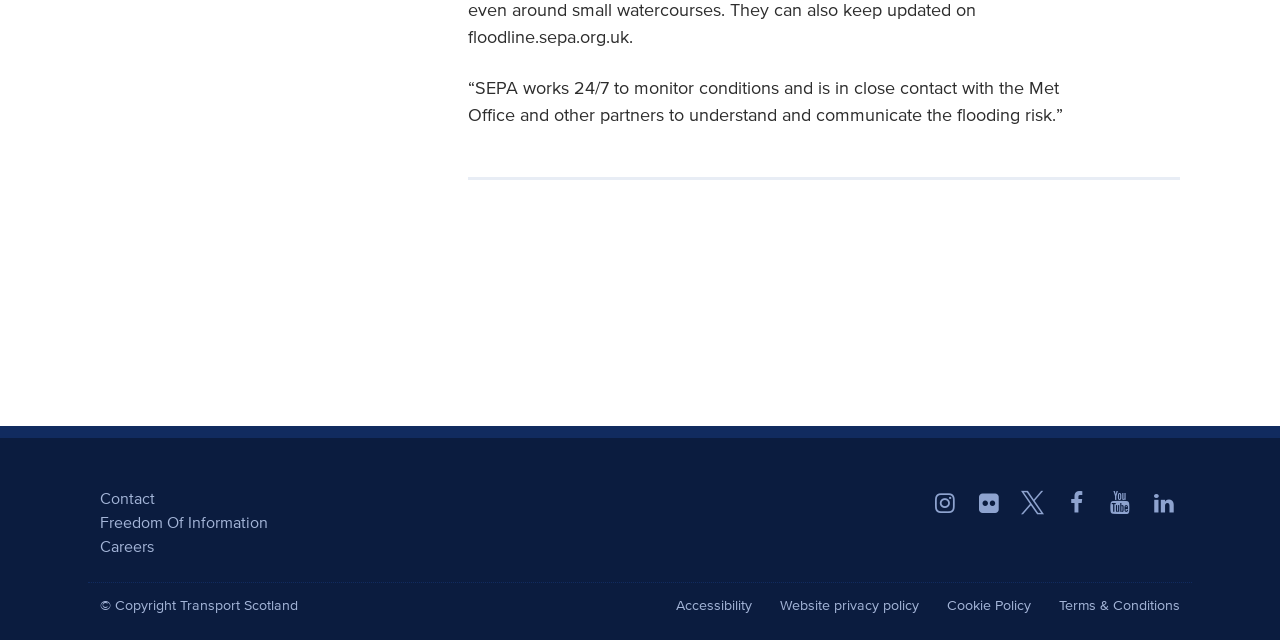Highlight the bounding box coordinates of the element you need to click to perform the following instruction: "View Careers."

[0.078, 0.834, 0.491, 0.872]